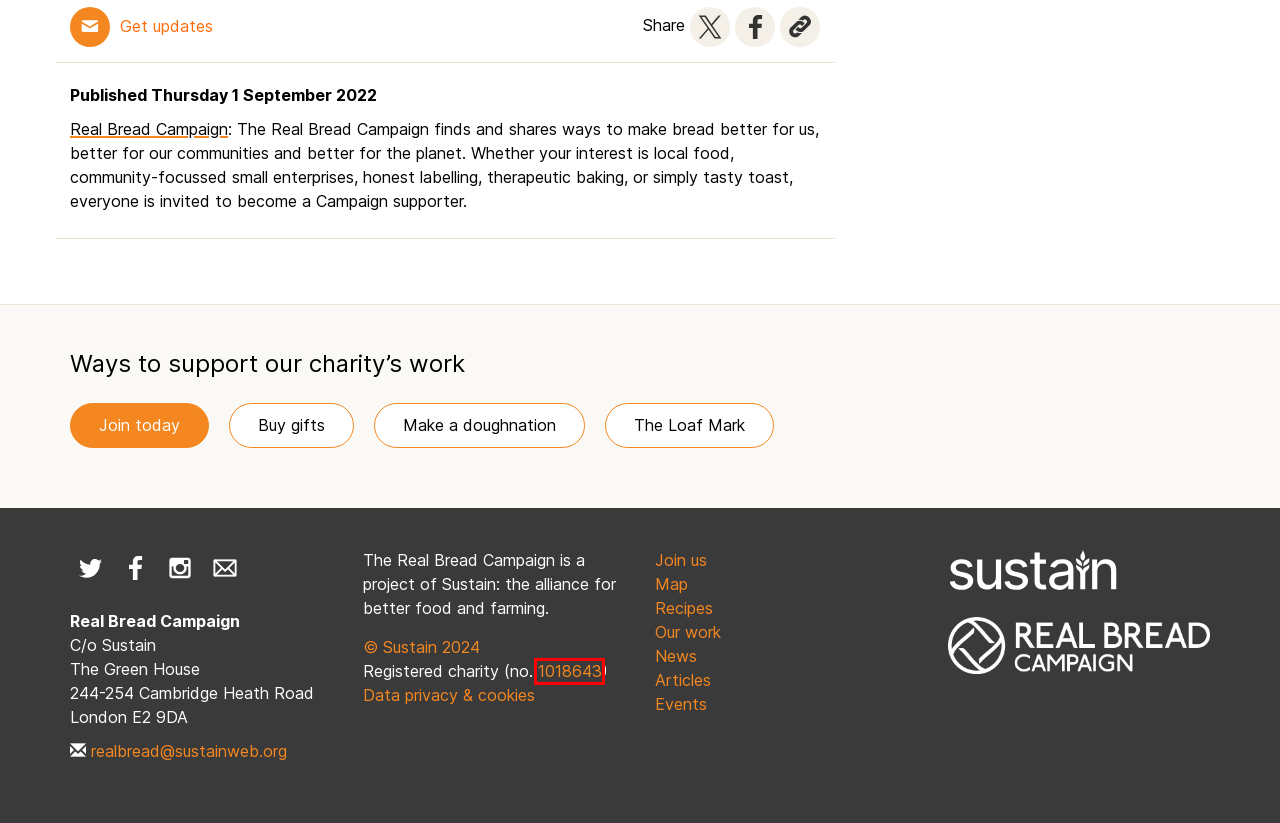You are presented with a screenshot of a webpage with a red bounding box. Select the webpage description that most closely matches the new webpage after clicking the element inside the red bounding box. The options are:
A. Find out about sustainable food and farming in the UK | Sustain
B. About the register of charities
C. The Real Bread Campaign | Real Bread Campaign
D. Wild Hearth Bakery
E. Privacy policy | Sustain
F. Small Food Bakery
G. UK Grain Lab
H. Copyright information | Sustain

B